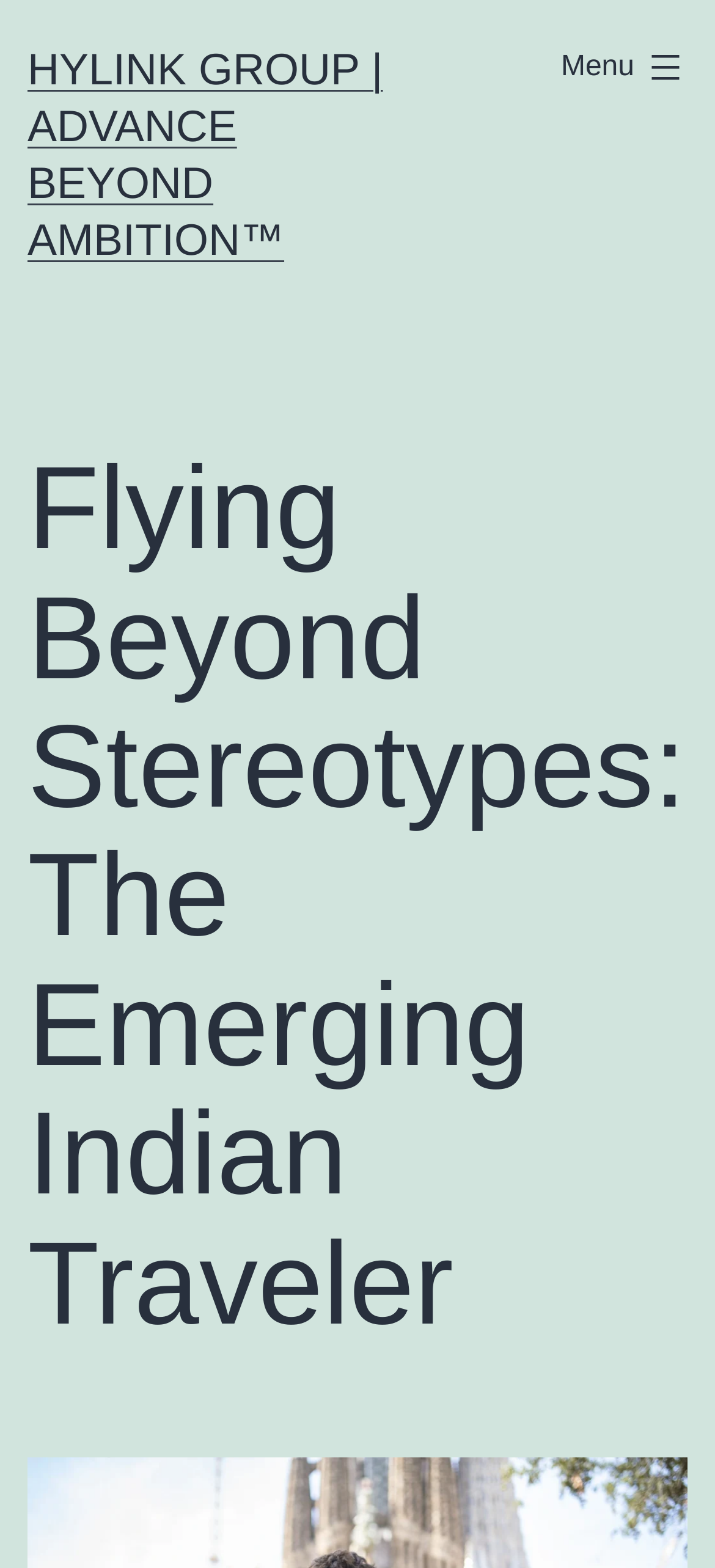Extract the main headline from the webpage and generate its text.

Flying Beyond Stereotypes: The Emerging Indian Traveler